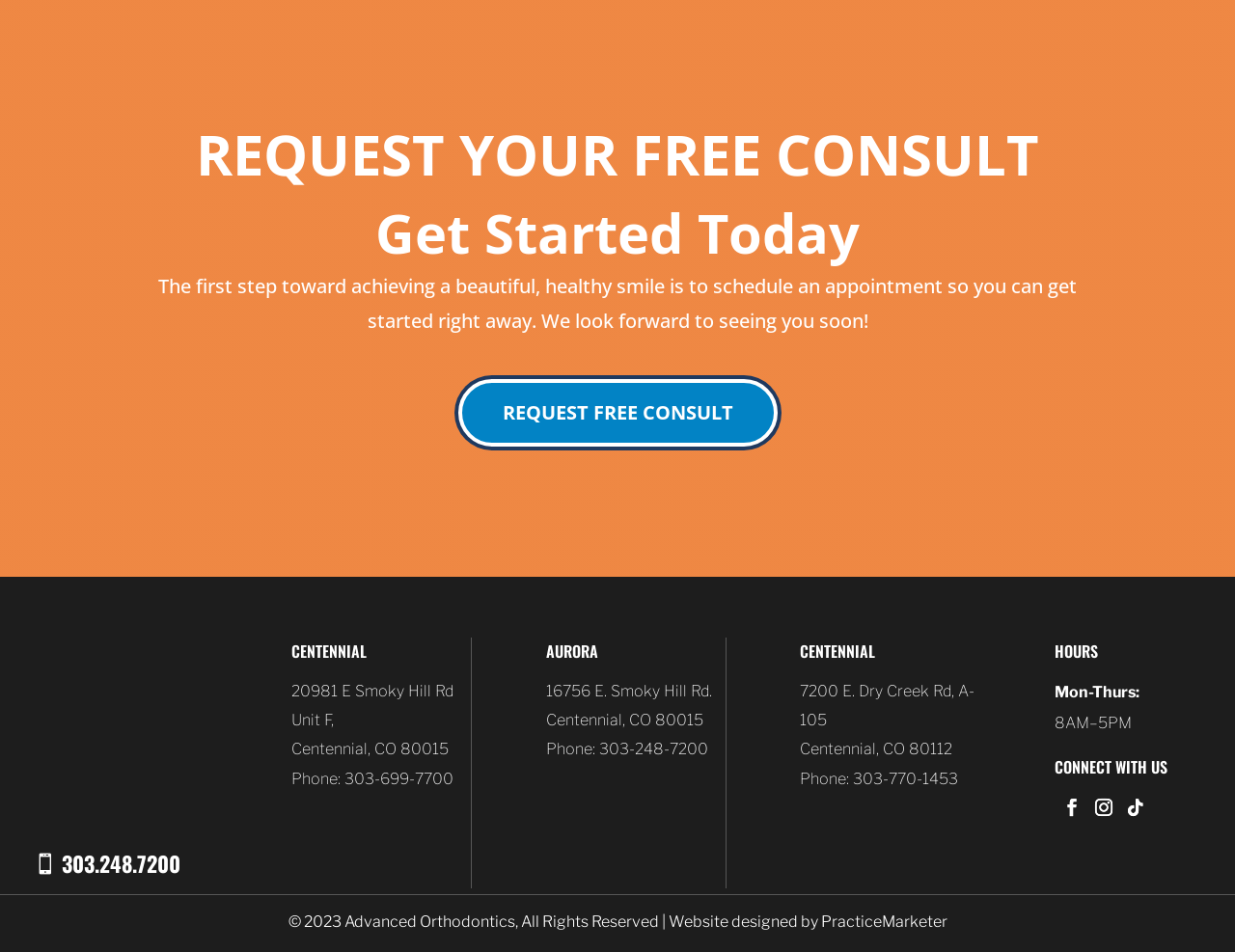Highlight the bounding box coordinates of the element you need to click to perform the following instruction: "View the Aurora office address."

[0.442, 0.716, 0.576, 0.735]